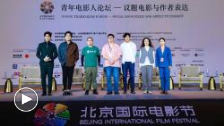What is the atmosphere of the event?
Look at the screenshot and provide an in-depth answer.

The atmosphere of the event is one of inspiration and engagement, as attendees gather to explore and discuss the profound impact of social themes in movies. This suggests that the event is a dynamic and thought-provoking experience for those involved.